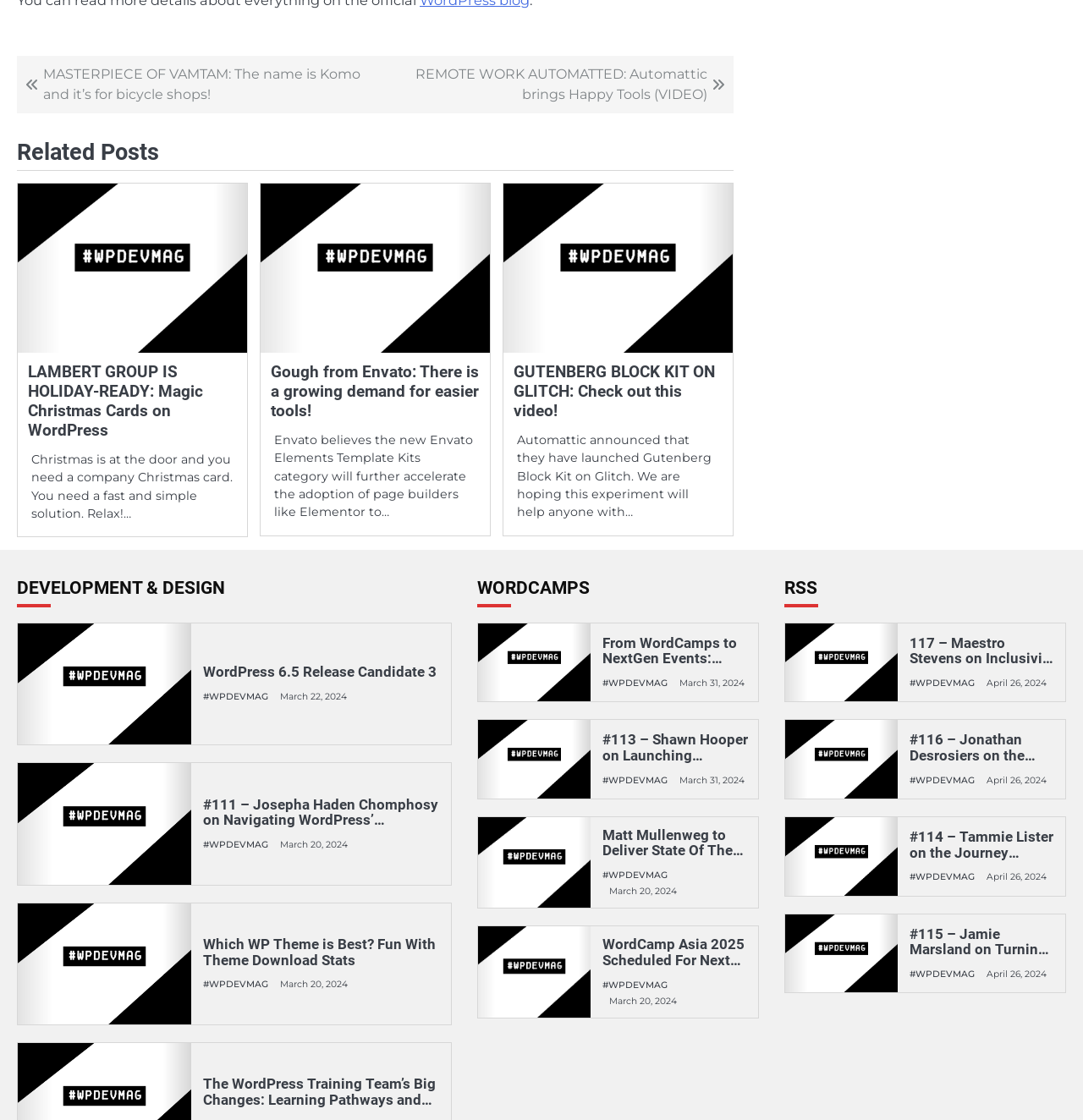Could you find the bounding box coordinates of the clickable area to complete this instruction: "Check out the video 'GUTENBERG BLOCK KIT ON GLITCH'"?

[0.474, 0.324, 0.667, 0.376]